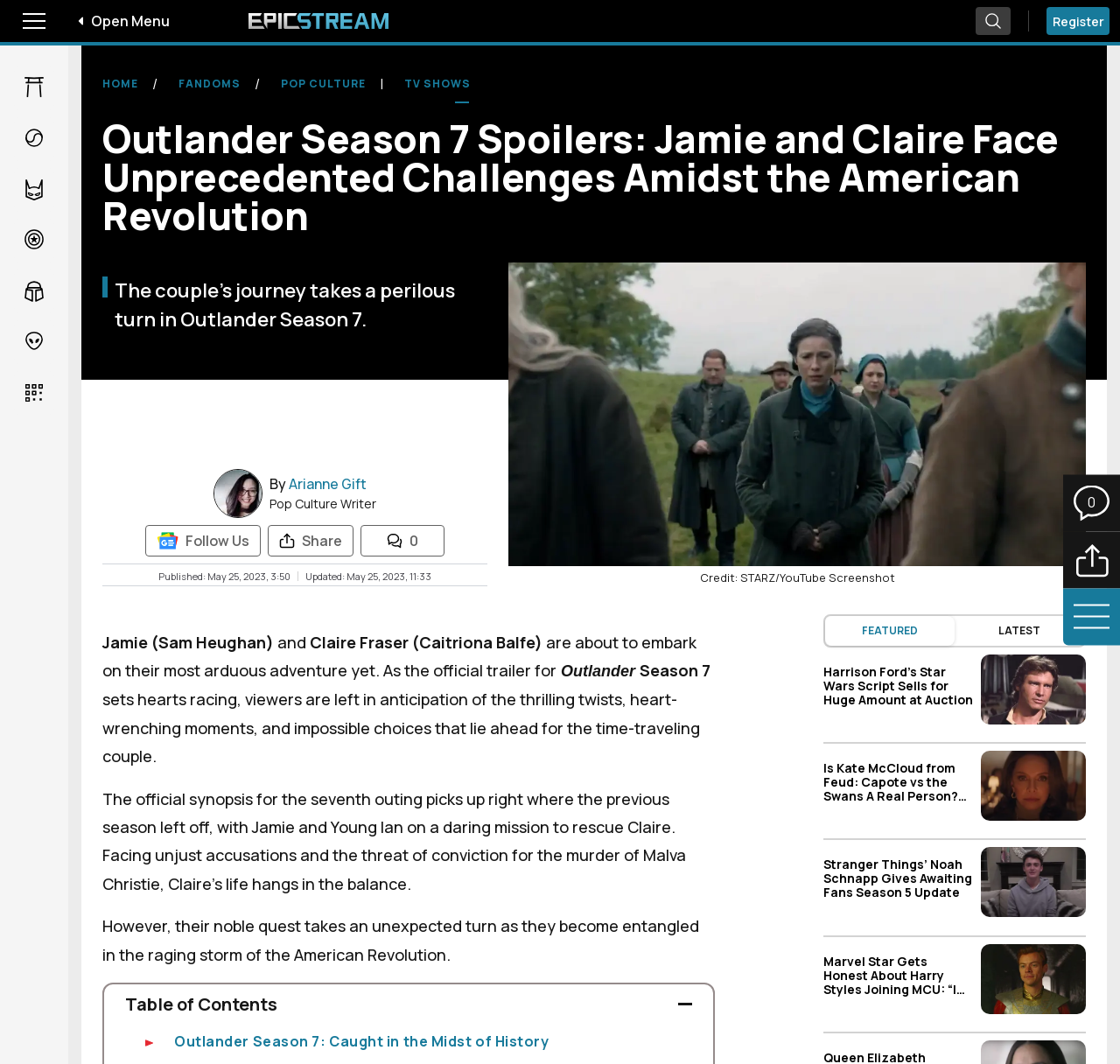Specify the bounding box coordinates of the area to click in order to execute this command: 'Toggle menu'. The coordinates should consist of four float numbers ranging from 0 to 1, and should be formatted as [left, top, right, bottom].

[0.0, 0.0, 0.062, 0.039]